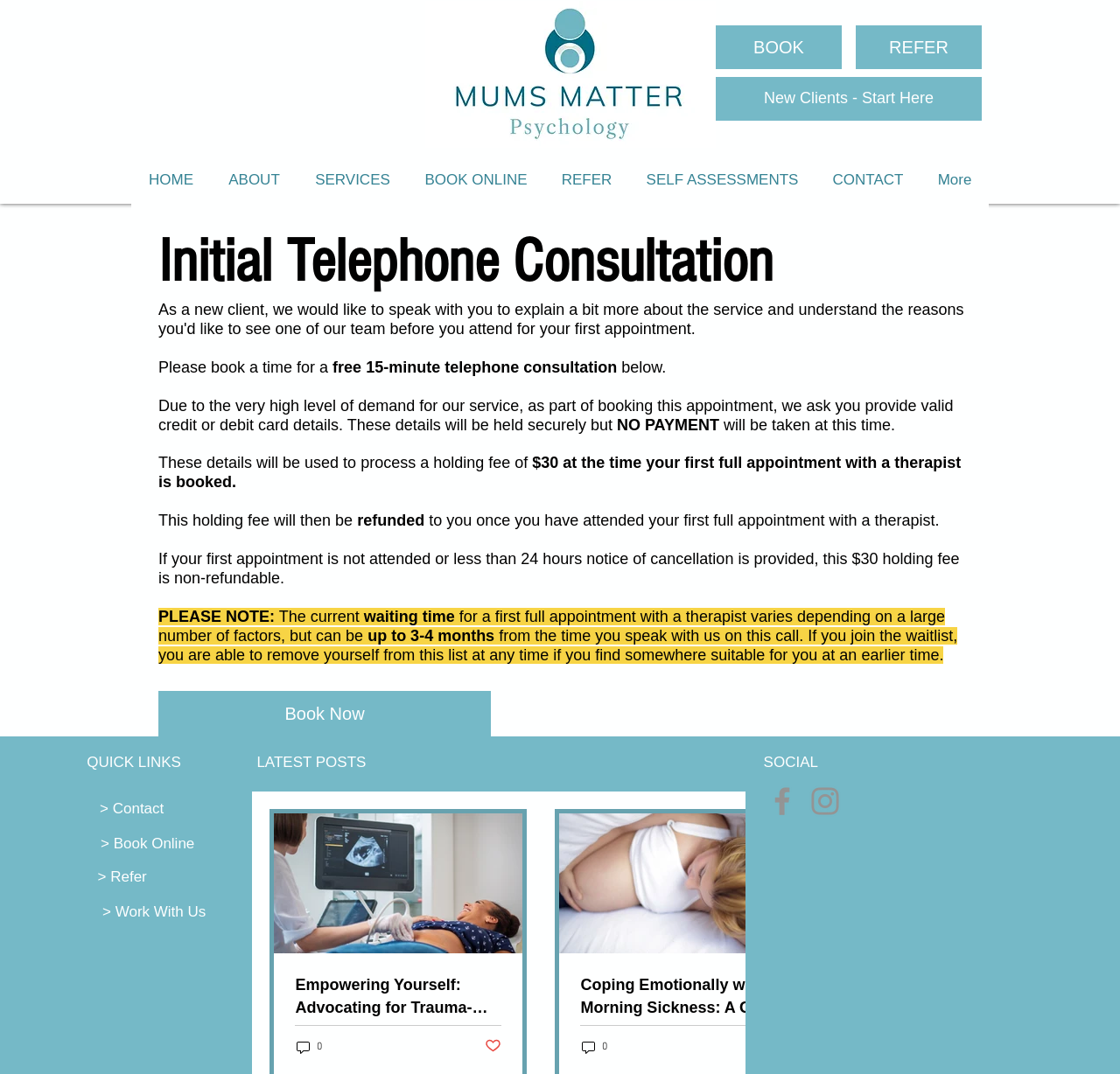How long is the waiting time for a first full appointment?
Using the information presented in the image, please offer a detailed response to the question.

The waiting time for a first full appointment with a therapist varies depending on several factors, but it can be up to 3-4 months, as stated in the text 'The current waiting time for a first full appointment with a therapist varies depending on a large number of factors, but can be up to 3-4 months'.